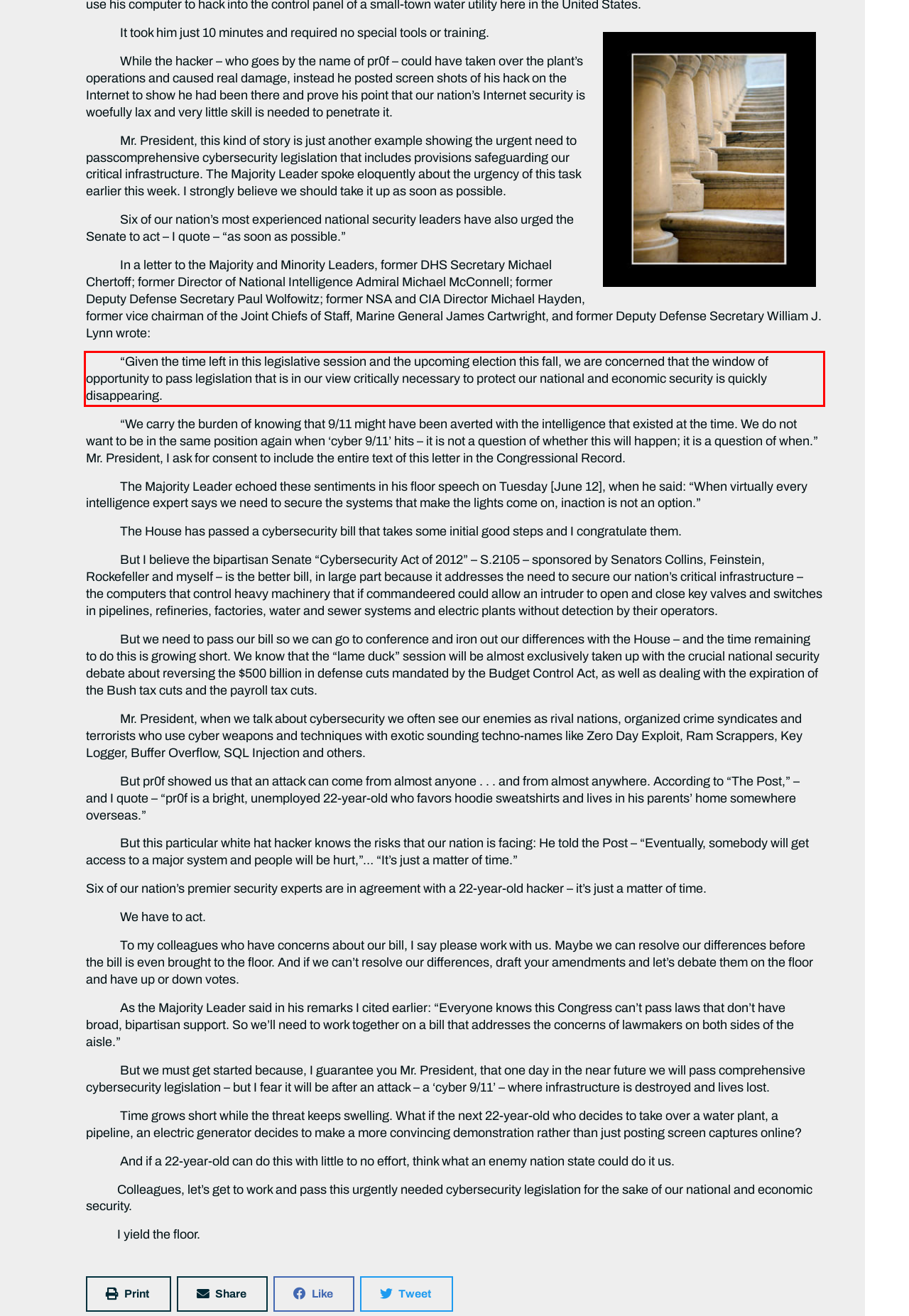Look at the screenshot of the webpage, locate the red rectangle bounding box, and generate the text content that it contains.

“Given the time left in this legislative session and the upcoming election this fall, we are concerned that the window of opportunity to pass legislation that is in our view critically necessary to protect our national and economic security is quickly disappearing.